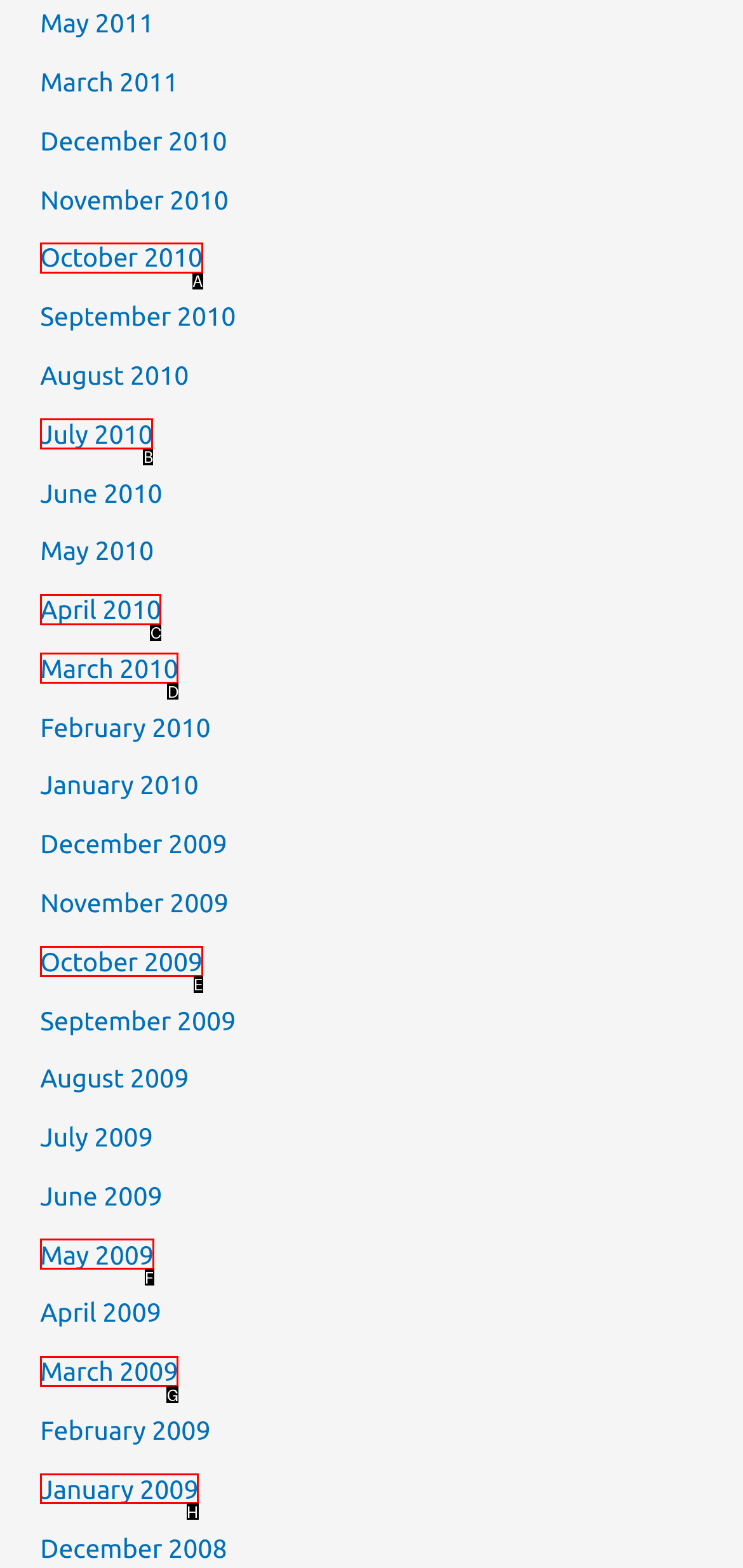Determine the letter of the element to click to accomplish this task: view January 2009. Respond with the letter.

H